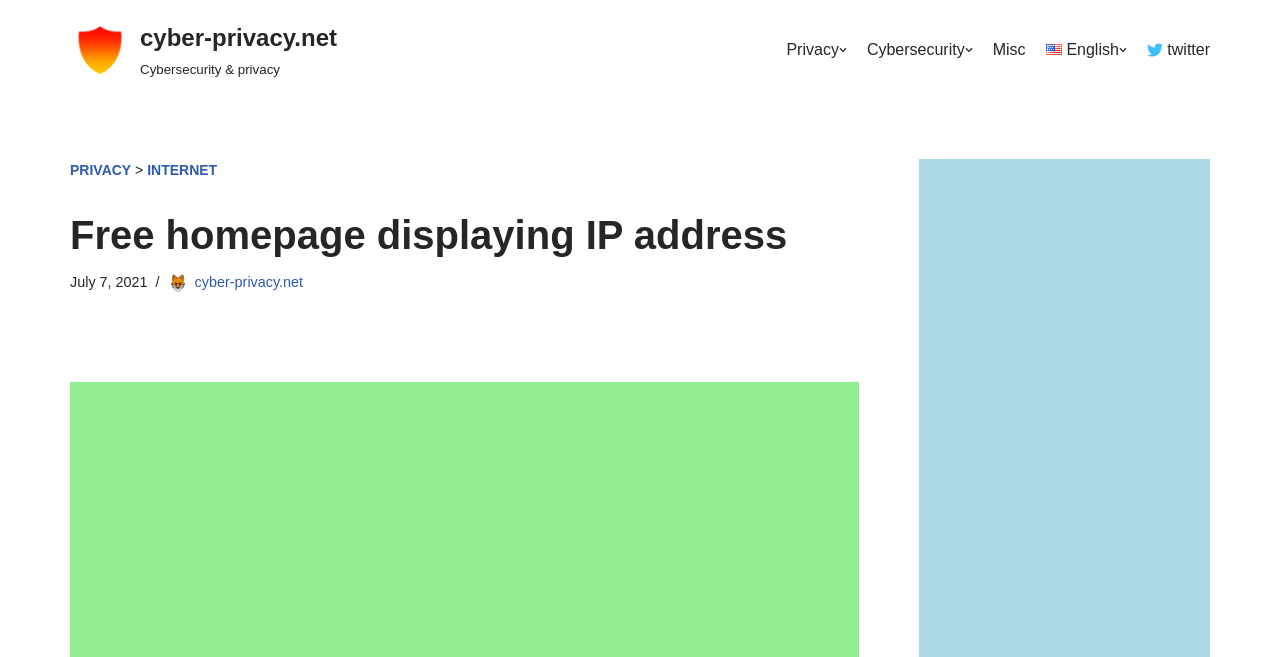Please respond to the question using a single word or phrase:
What are the main categories in the primary menu?

Privacy, Cybersecurity, Misc